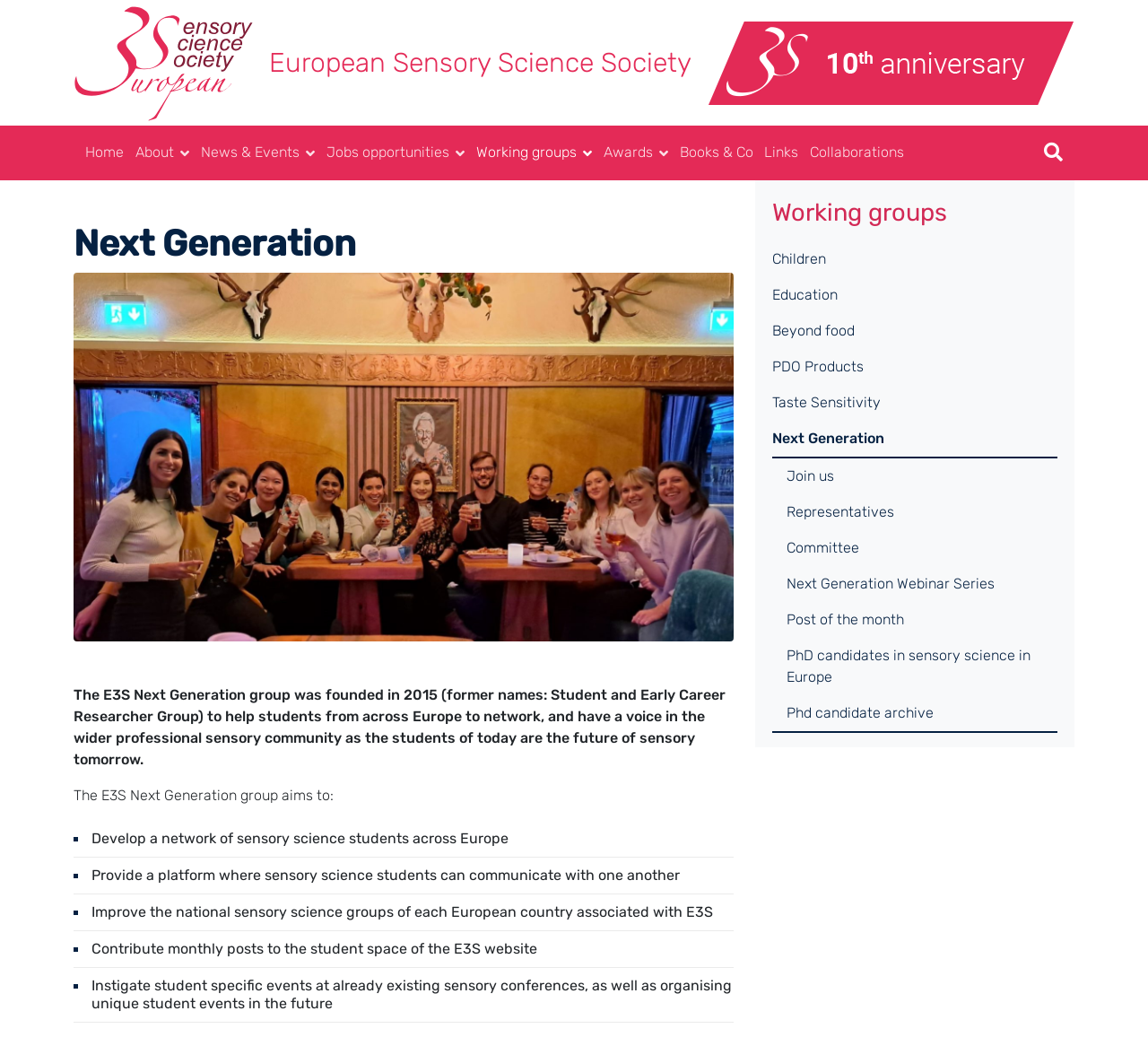Can you find the bounding box coordinates of the area I should click to execute the following instruction: "read about Research"?

None